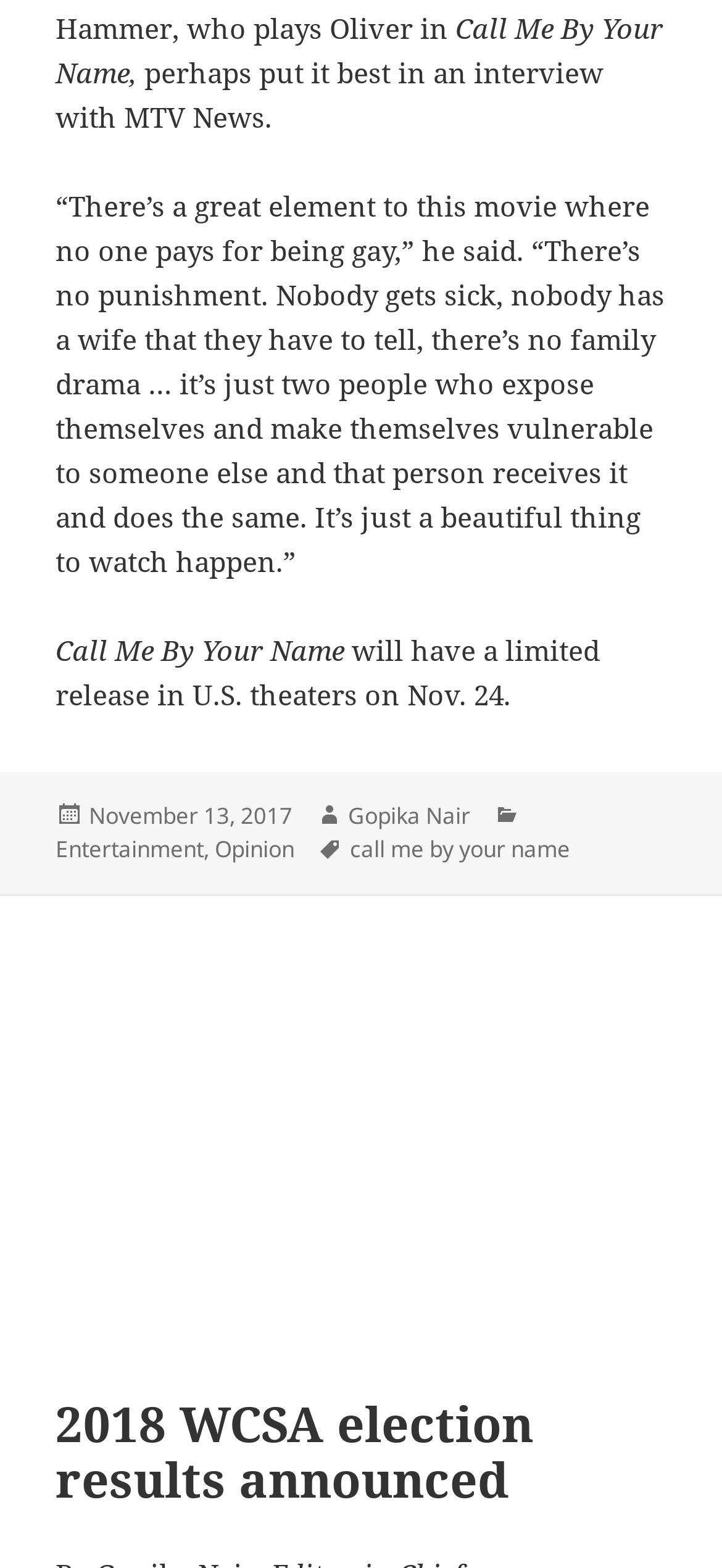Use one word or a short phrase to answer the question provided: 
When will Call Me By Your Name be released in U.S. theaters?

Nov. 24